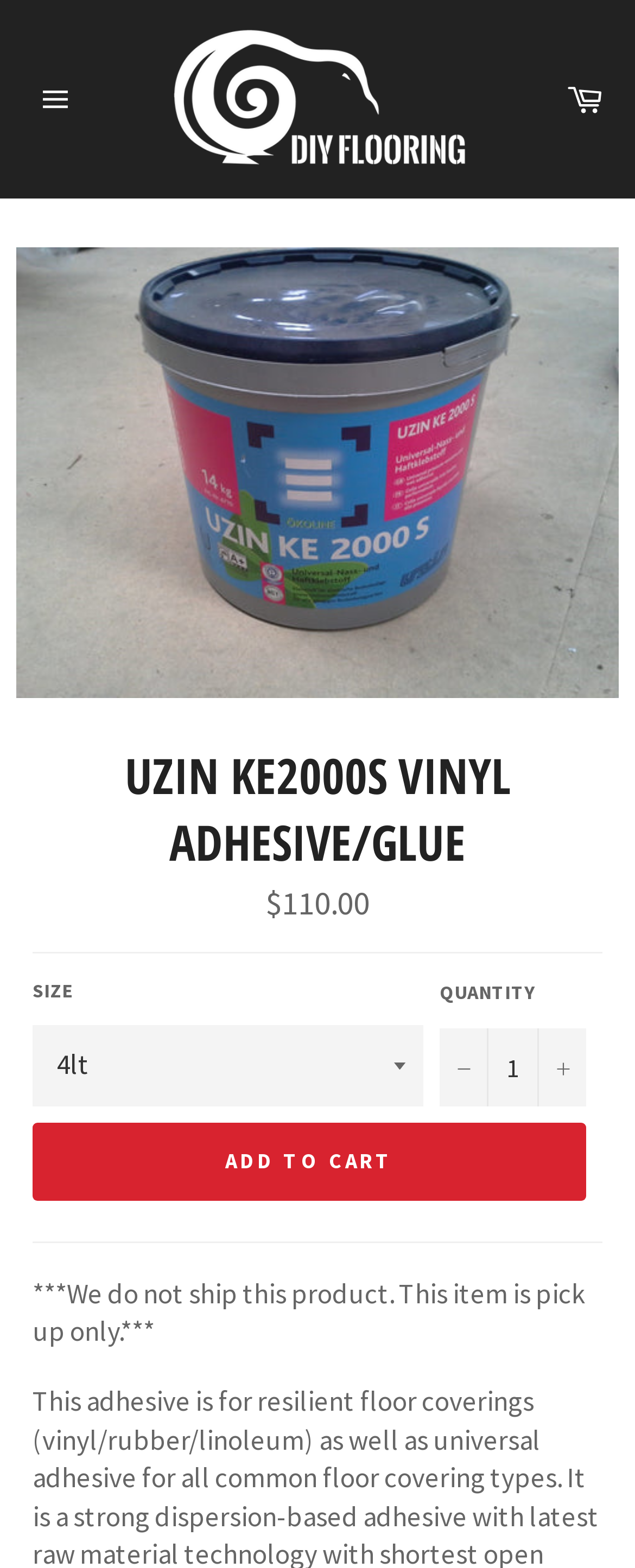Provide the bounding box coordinates of the area you need to click to execute the following instruction: "Add to cart".

[0.051, 0.716, 0.923, 0.765]